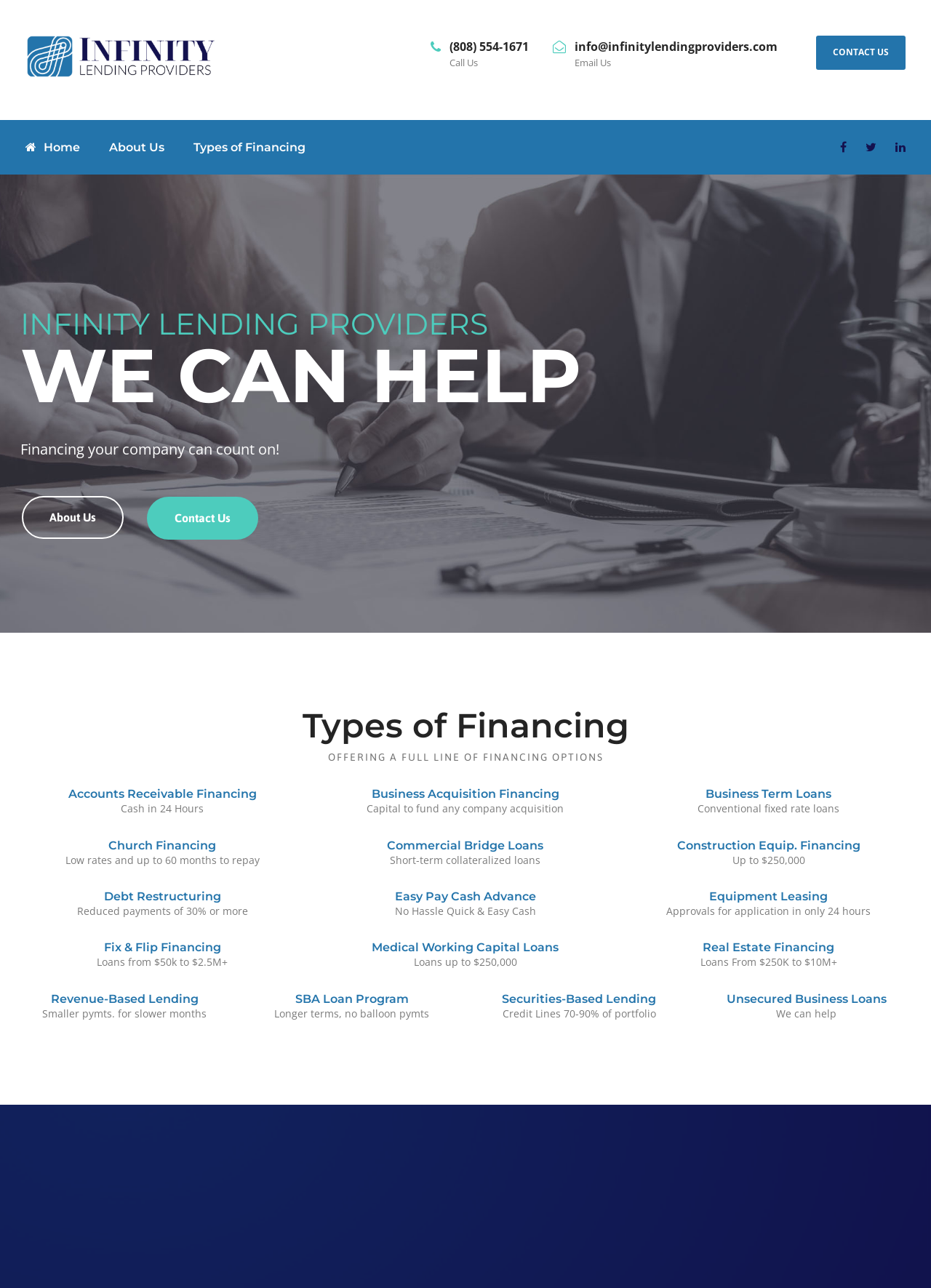Generate a thorough description of the webpage.

The webpage is for Infinity Lending Providers, a company that offers various financing options for businesses. At the top of the page, there is a navigation menu with links to "Home", "About Us", "Types of Financing", and "Contact Us". Below the navigation menu, there is a heading that reads "INFINITY LENDING PROVIDERS" and a subheading that says "WE CAN HELP Financing your company can count on!".

On the right side of the page, there is a section with contact information, including a phone number, email address, and a "Call Us" and "Email Us" button. Below this section, there are social media links.

The main content of the page is divided into sections, each with a heading that describes a type of financing option. These sections include "Types of Financing", "Accounts Receivable Financing", "Business Acquisition Financing", "Business Term Loans", "Church Financing", "Commercial Bridge Loans", "Construction Equip. Financing", "Debt Restructuring", "Easy Pay Cash Advance", "Equipment Leasing", "Fix & Flip Financing", "Medical Working Capital Loans", "Real Estate Financing", "Revenue-Based Lending", "SBA Loan Program", "Securities-Based Lending", and "Unsecured Business Loans". Each section has a brief description of the financing option and a link to learn more.

At the bottom of the page, there is a footer with the company name and a copyright notice.